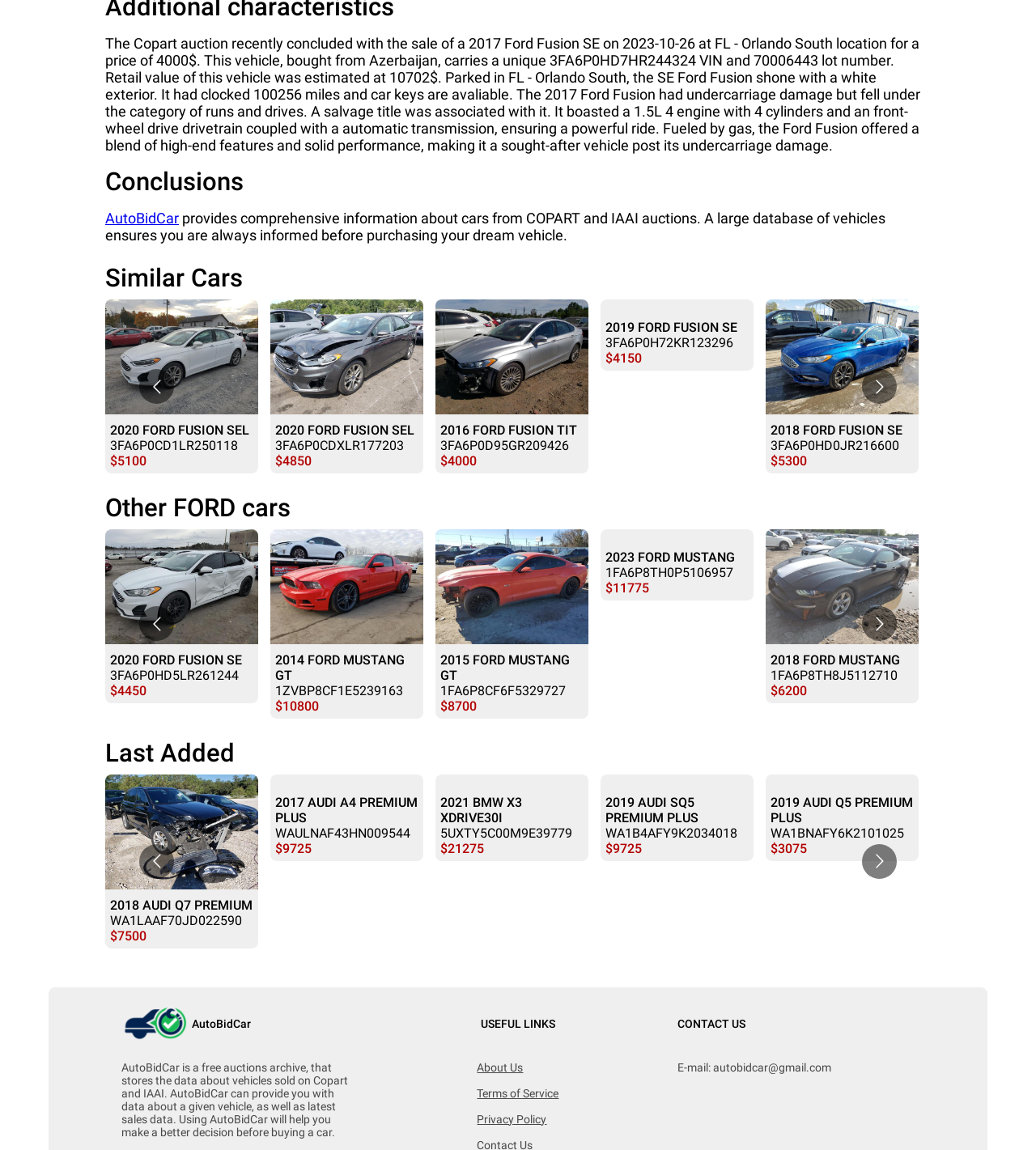Find the bounding box coordinates for the area you need to click to carry out the instruction: "Contact us via email". The coordinates should be four float numbers between 0 and 1, indicated as [left, top, right, bottom].

[0.686, 0.922, 0.802, 0.934]